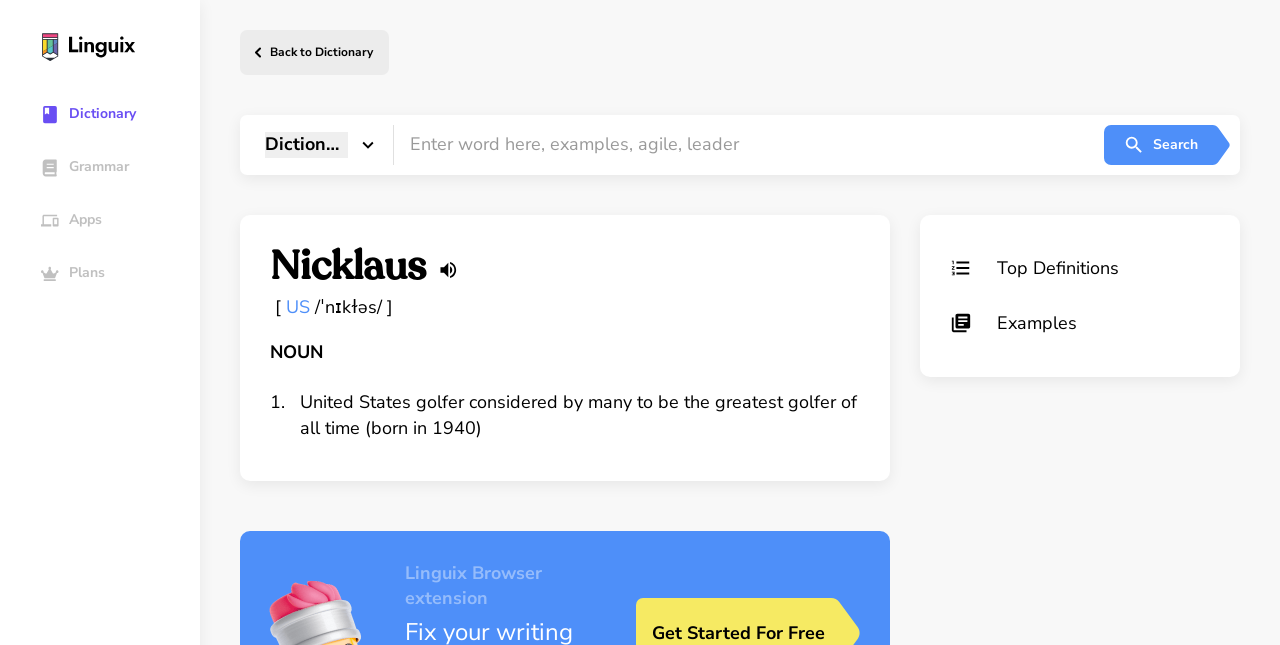Offer a meticulous caption that includes all visible features of the webpage.

The webpage is about the definition of "Nicklaus". At the top left, there is a Linguix logo and a link to the main page. Below the logo, there are five links: "Dictionary", "Grammar", "Apps", "Plans", and each has a small icon next to it. 

On the right side of the top section, there is a link "Back to Dictionary" and a combobox. Below the combobox, there is a search bar with a placeholder text "Enter word here, examples, agile, leader" and a search button with a small icon. 

The main content of the page starts with a heading "Nicklaus" followed by a link to listen to the pronunciation of the word. Below the heading, there is a phonetic transcription of the word "[ˈnɪkɫəs]" and a label "NOUN". 

The definition of "Nicklaus" is provided as "United States golfer considered by many to be the greatest golfer of all time (born in 1940)". 

On the right side of the page, there are two links: "Top Definitions" and "Examples", each with a small icon. At the bottom of the page, there is a text "Linguix Browser extension".